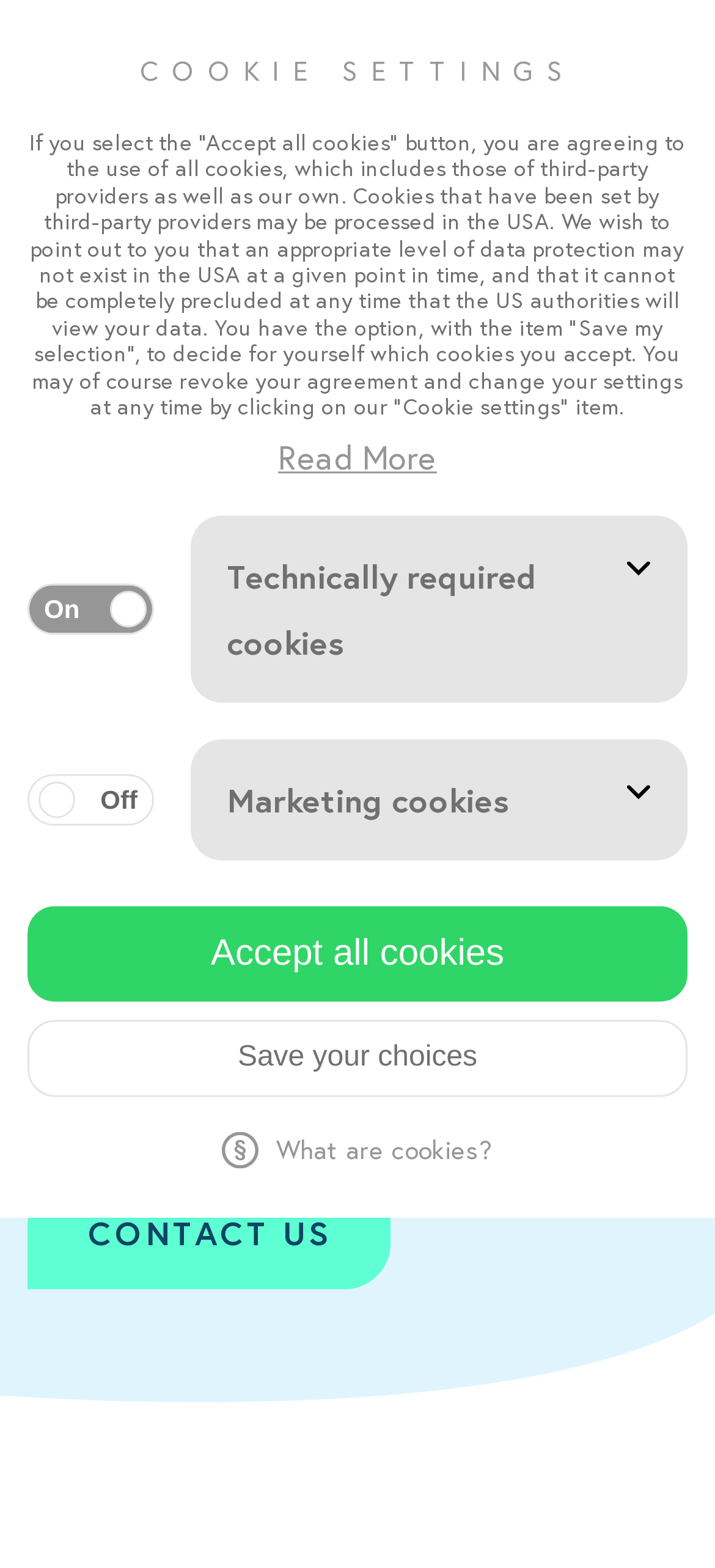Please find the bounding box for the UI component described as follows: "Get in touch".

[0.815, 0.687, 0.962, 0.753]